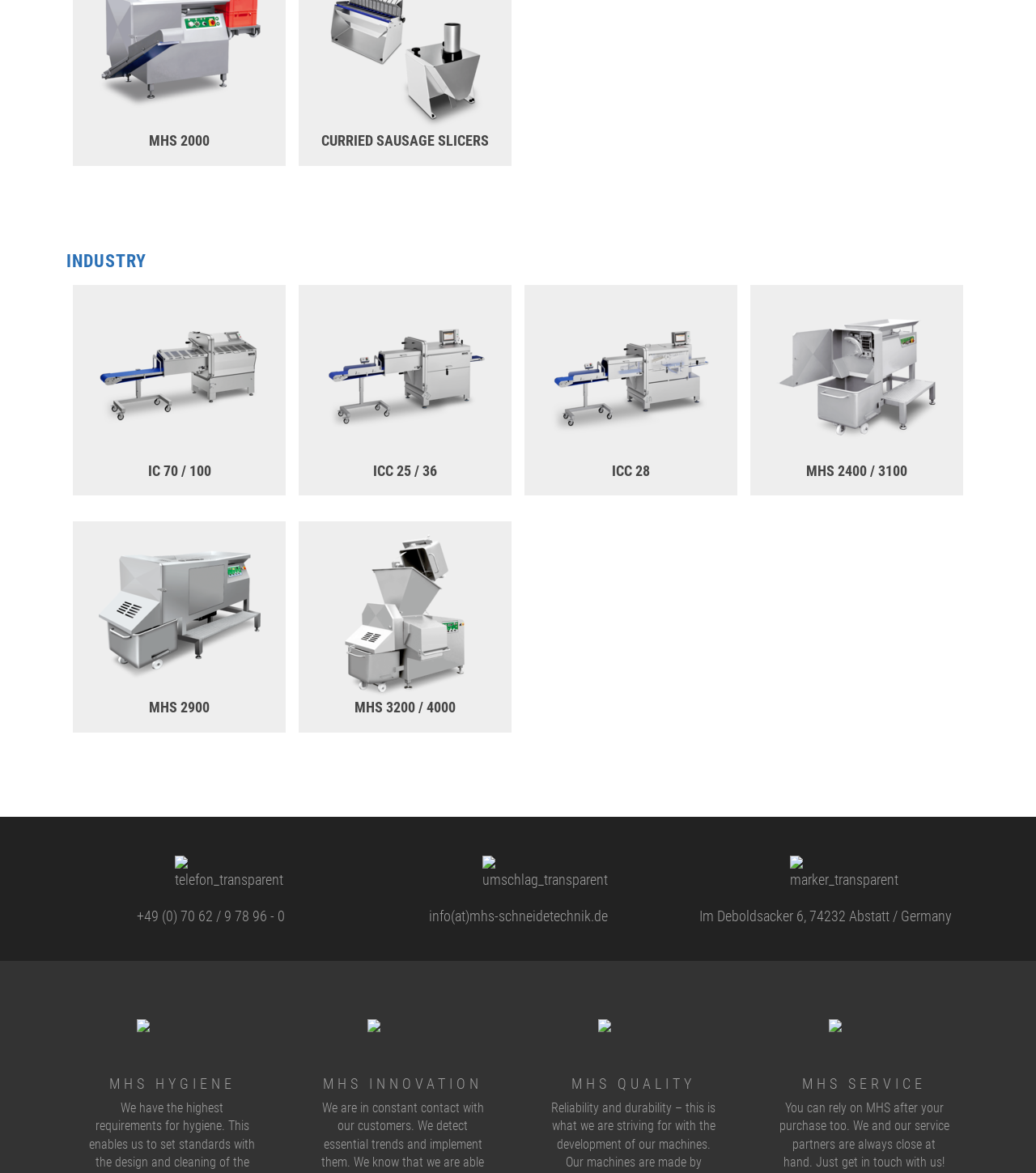What is the industry mentioned on the webpage?
Based on the image, answer the question with a single word or brief phrase.

INDUSTRY